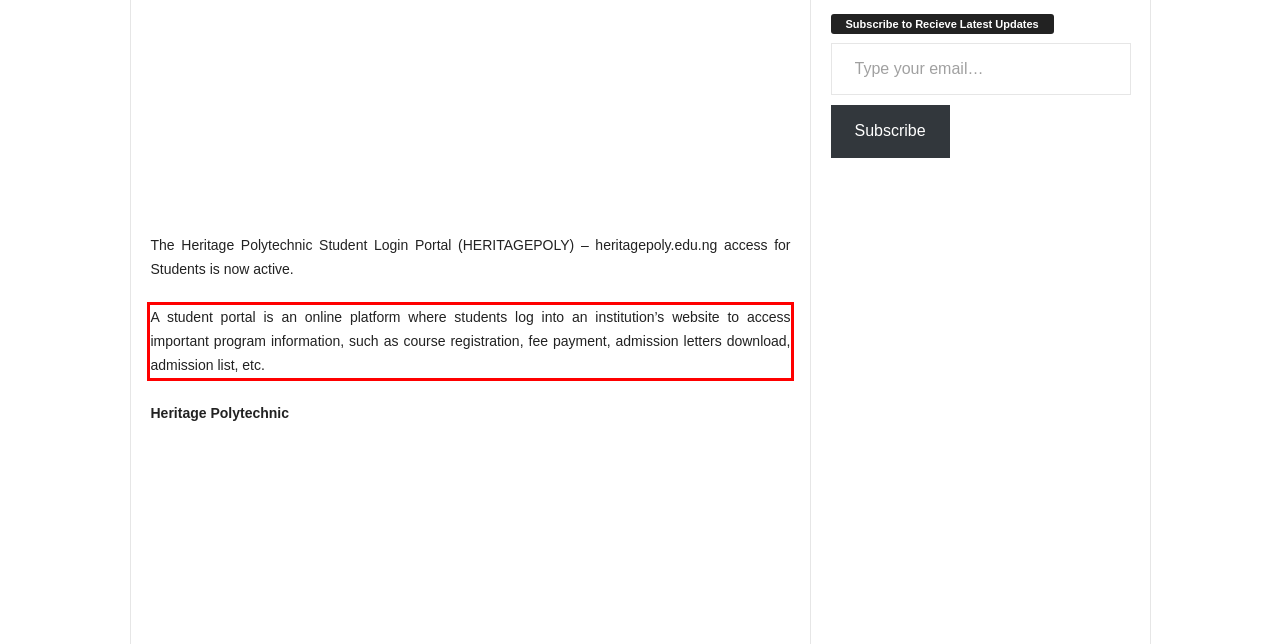You are given a screenshot of a webpage with a UI element highlighted by a red bounding box. Please perform OCR on the text content within this red bounding box.

A student portal is an online platform where students log into an institution’s website to access important program information, such as course registration, fee payment, admission letters download, admission list, etc.